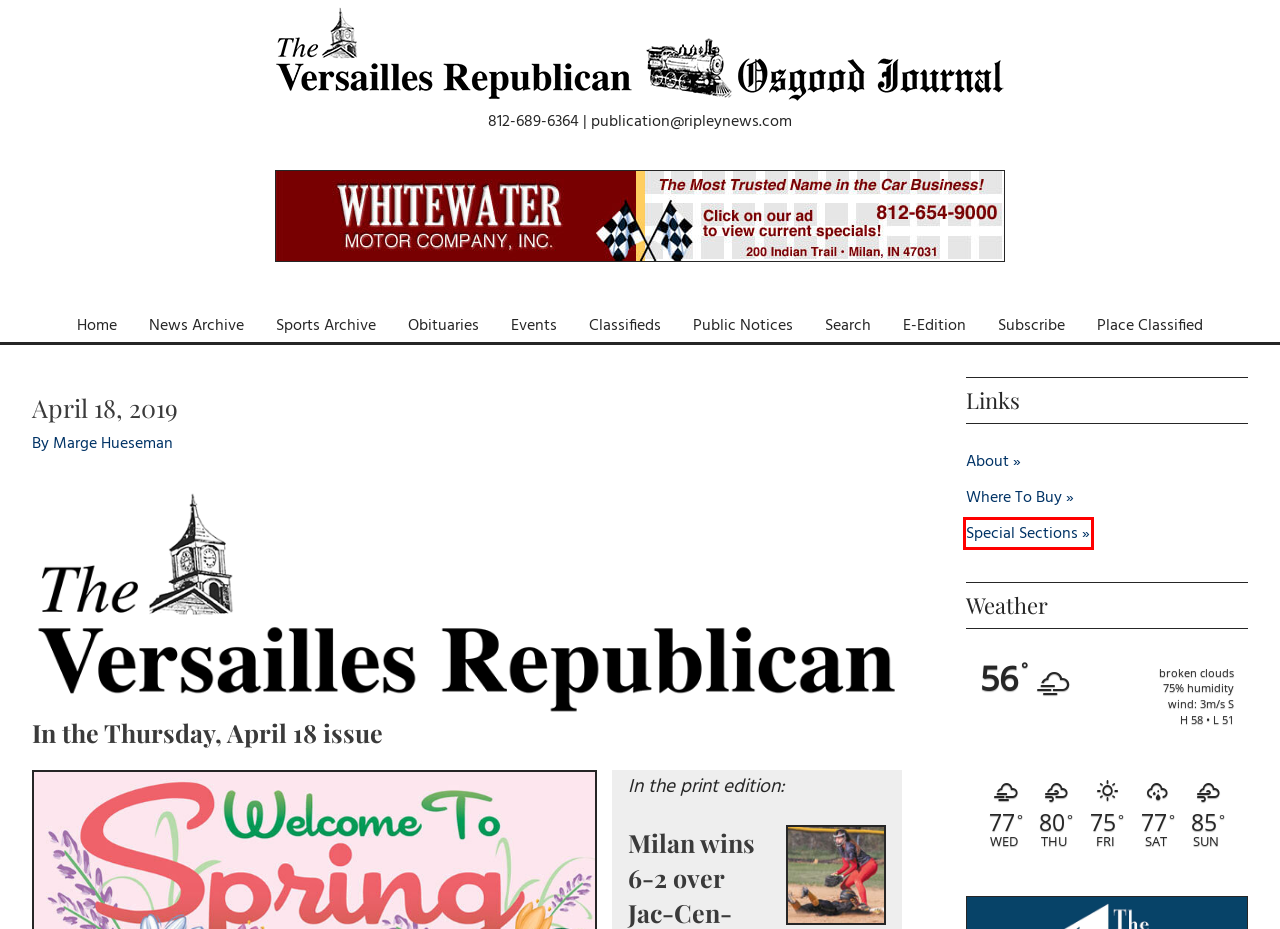You are given a screenshot of a webpage with a red bounding box around an element. Choose the most fitting webpage description for the page that appears after clicking the element within the red bounding box. Here are the candidates:
A. Where To Buy – Ripley Publishing Company, Inc.
B. Marge Hueseman – Ripley Publishing Company, Inc.
C. Events from October 19, 2022 – October 11, 2022 – Ripley Publishing Company, Inc.
D. Search – Ripley Publishing Company, Inc.
E. About – Ripley Publishing Company, Inc.
F. Special Sections￼ – Ripley Publishing Company, Inc.
G. Classifieds – Ripley Publishing Company, Inc.
H. Sports – Ripley Publishing Company, Inc.

F